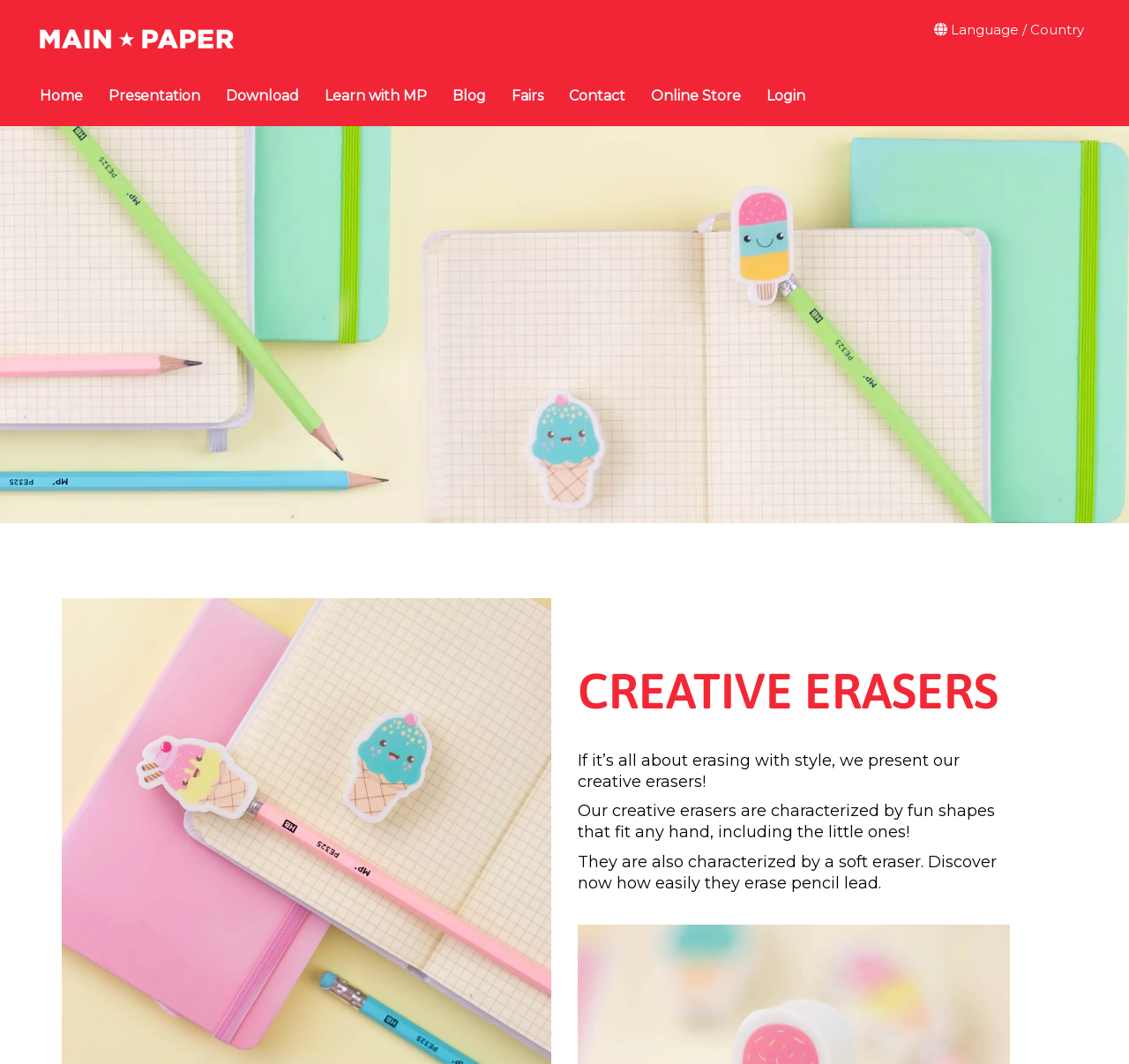Determine the bounding box coordinates of the clickable area required to perform the following instruction: "Learn more about Creative Erasers". The coordinates should be represented as four float numbers between 0 and 1: [left, top, right, bottom].

[0.512, 0.625, 0.895, 0.676]